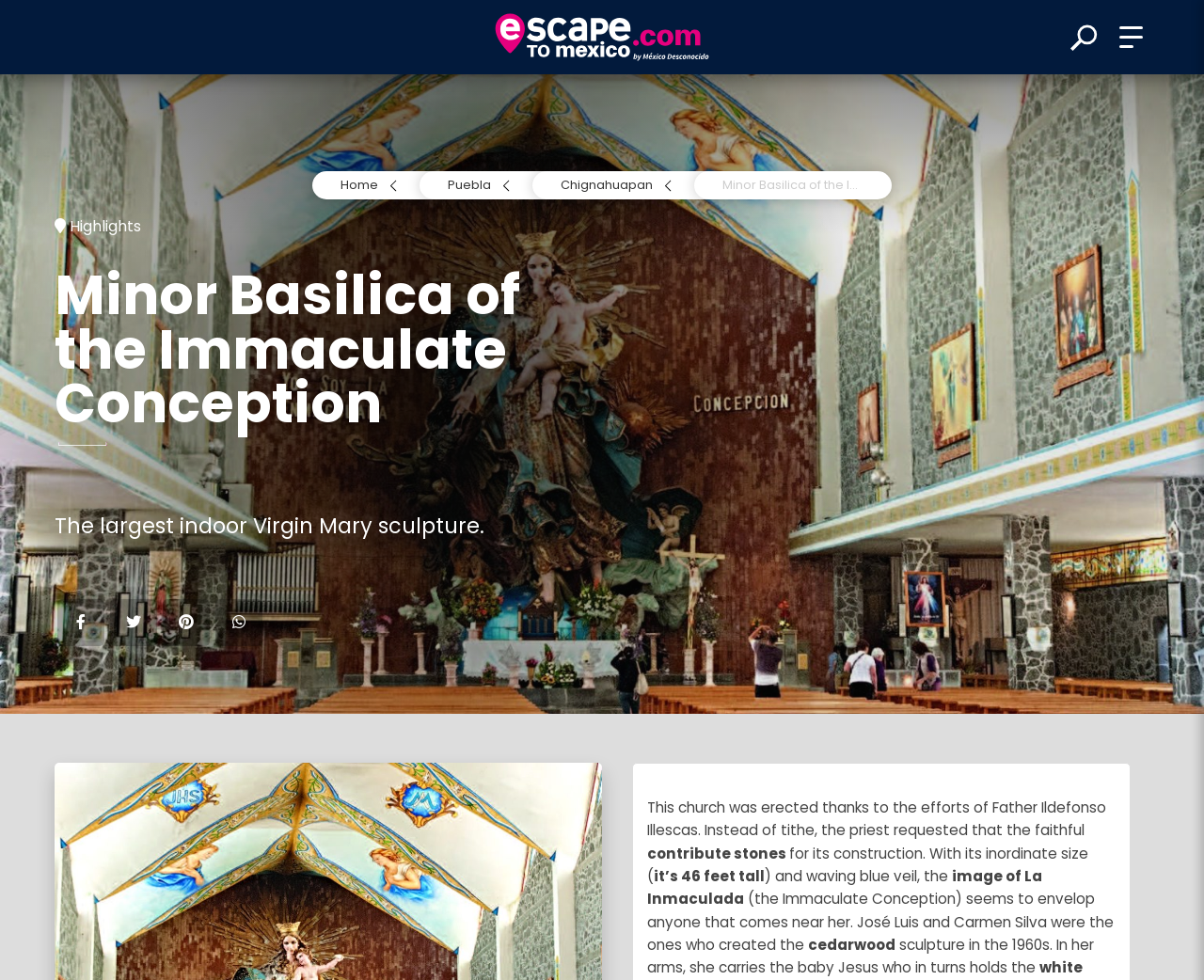Please identify the primary heading of the webpage and give its text content.

Minor Basilica of the Immaculate Conception